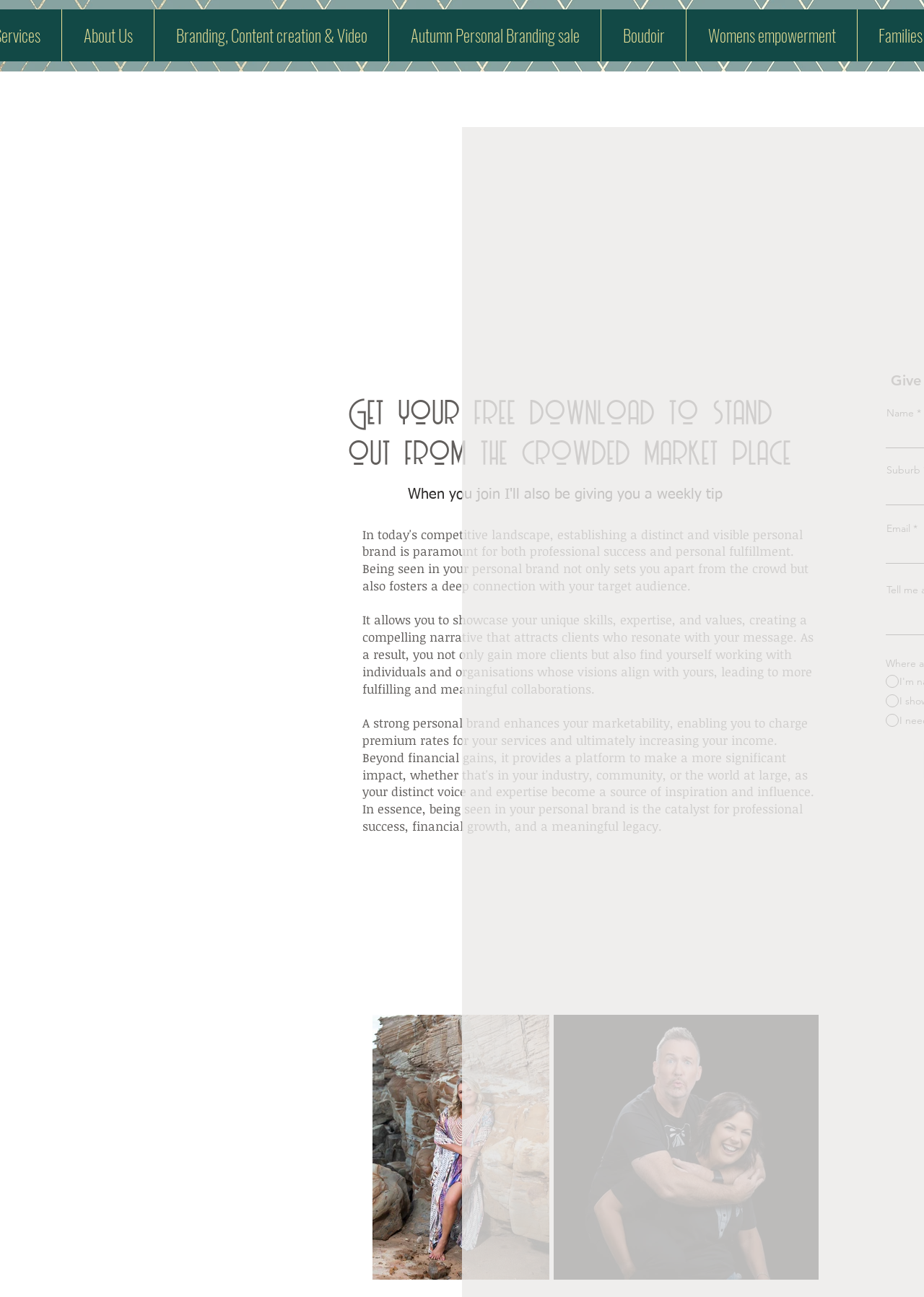Bounding box coordinates are specified in the format (top-left x, top-left y, bottom-right x, bottom-right y). All values are floating point numbers bounded between 0 and 1. Please provide the bounding box coordinate of the region this sentence describes: Branding, Content creation & Video

[0.166, 0.007, 0.42, 0.047]